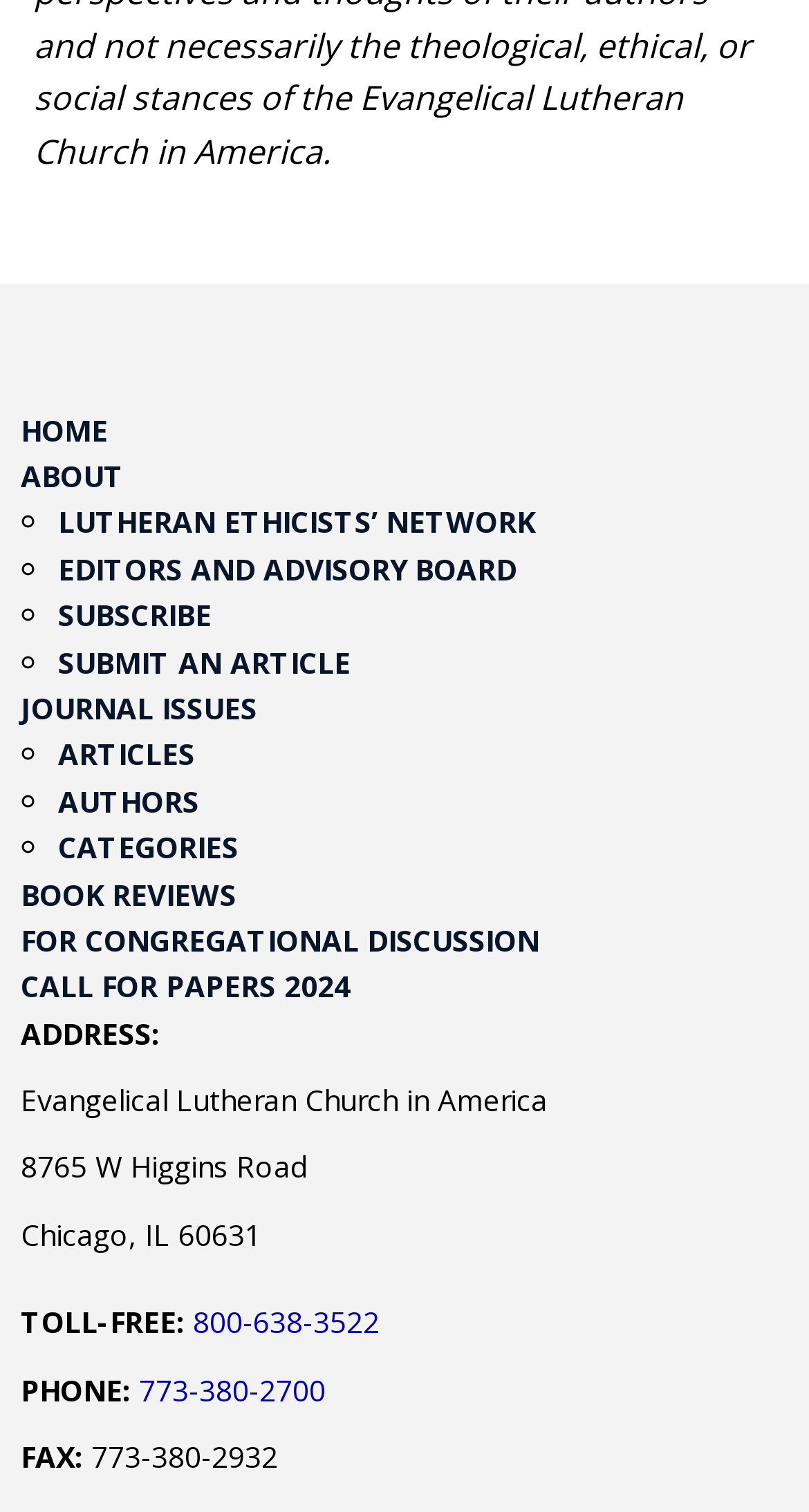Give a concise answer of one word or phrase to the question: 
How many list markers are there on the webpage?

7